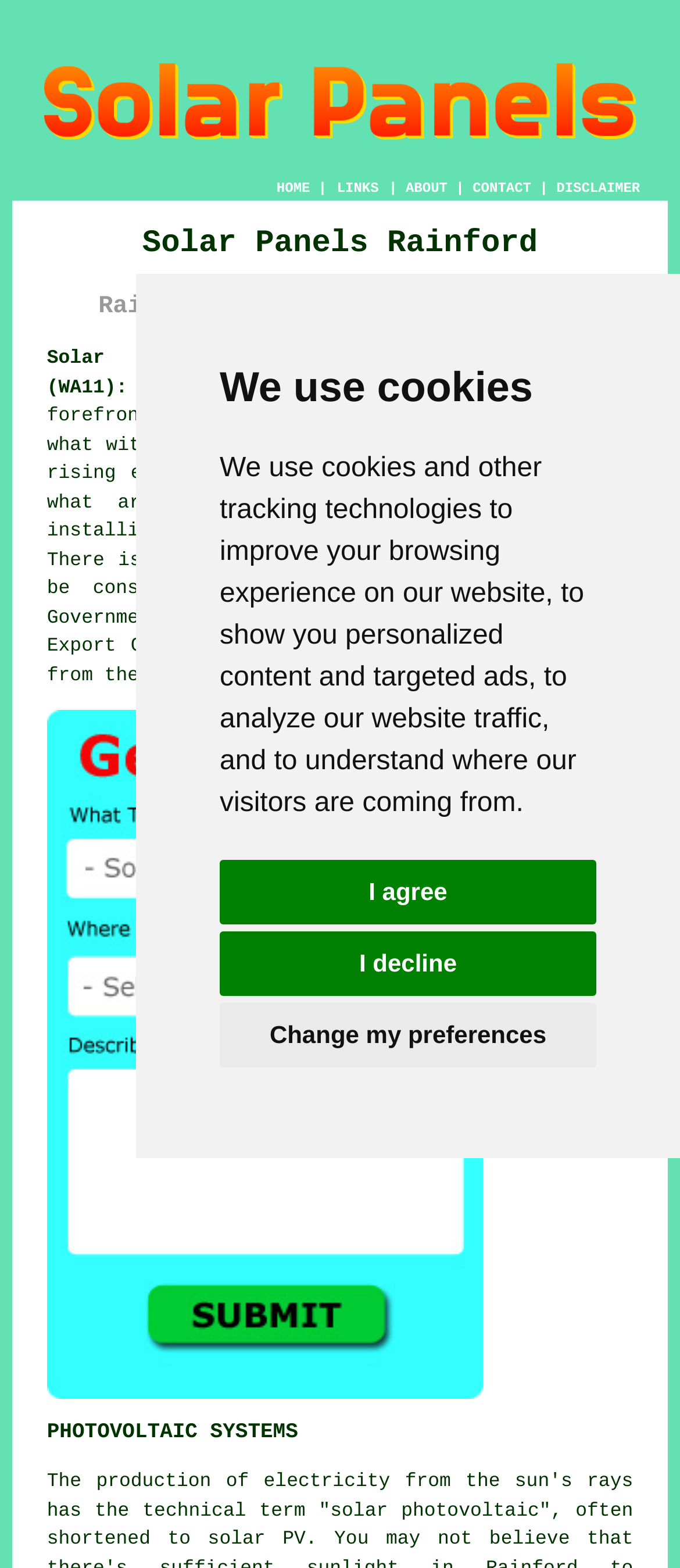Identify the bounding box coordinates for the UI element described as follows: "LINKS". Ensure the coordinates are four float numbers between 0 and 1, formatted as [left, top, right, bottom].

[0.493, 0.114, 0.56, 0.127]